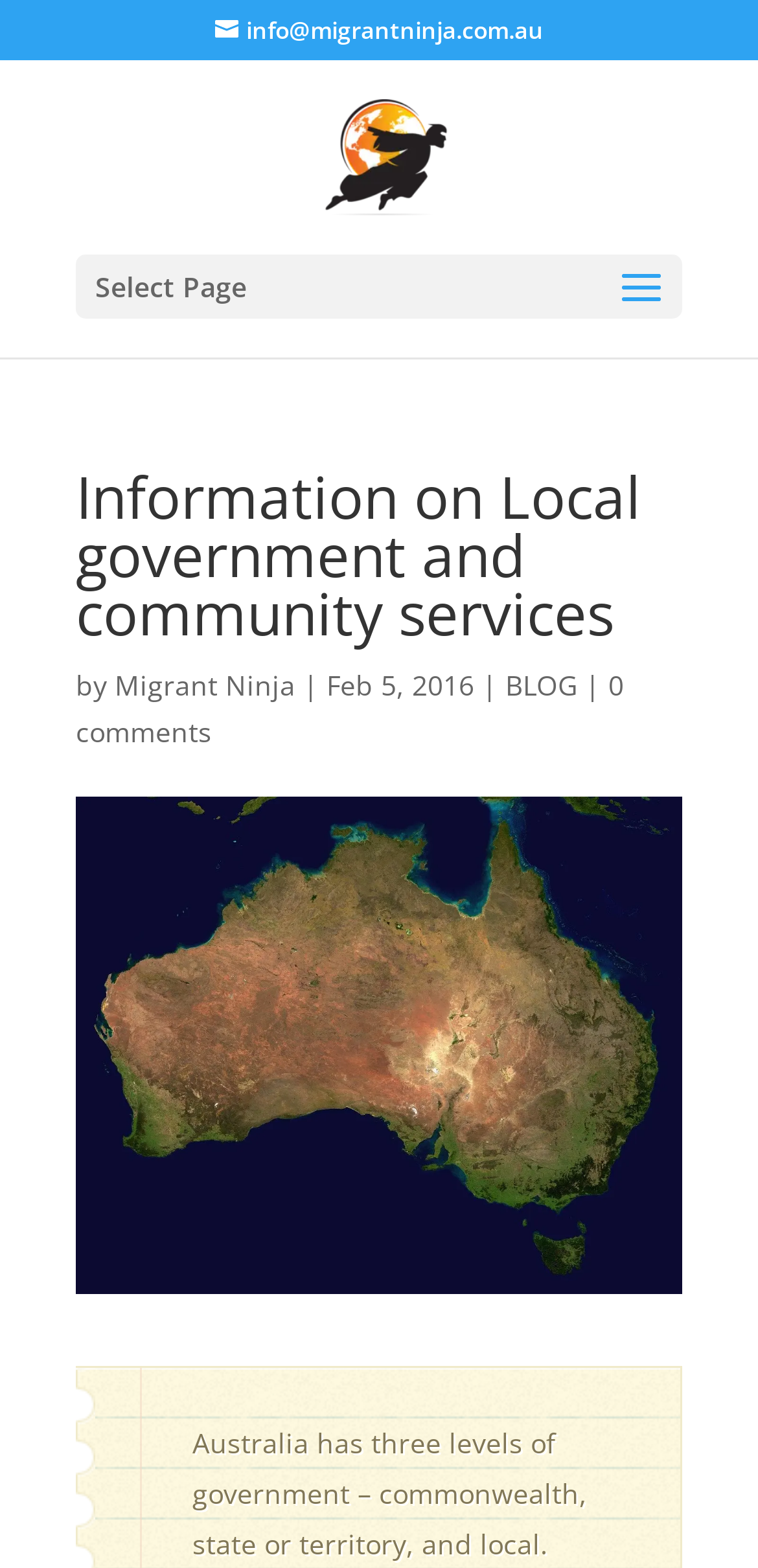Can you find and provide the main heading text of this webpage?

Information on Local government and community services